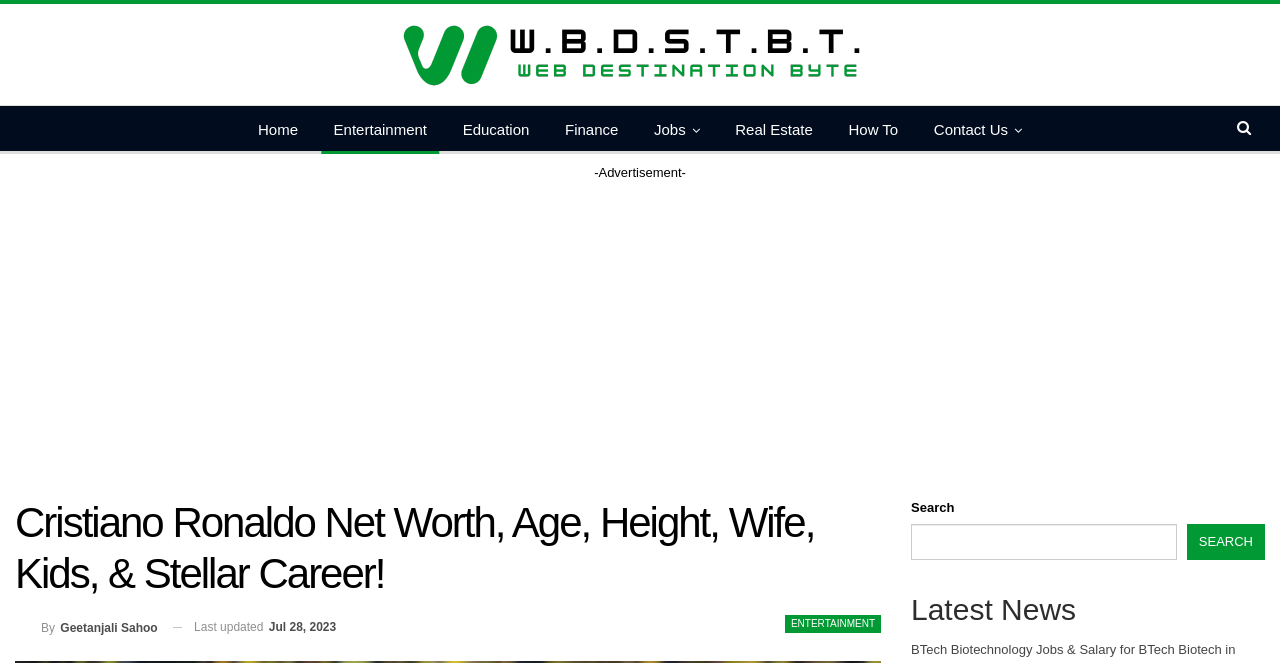Can you determine the bounding box coordinates of the area that needs to be clicked to fulfill the following instruction: "Click on the 'Finance' link"?

[0.432, 0.16, 0.492, 0.232]